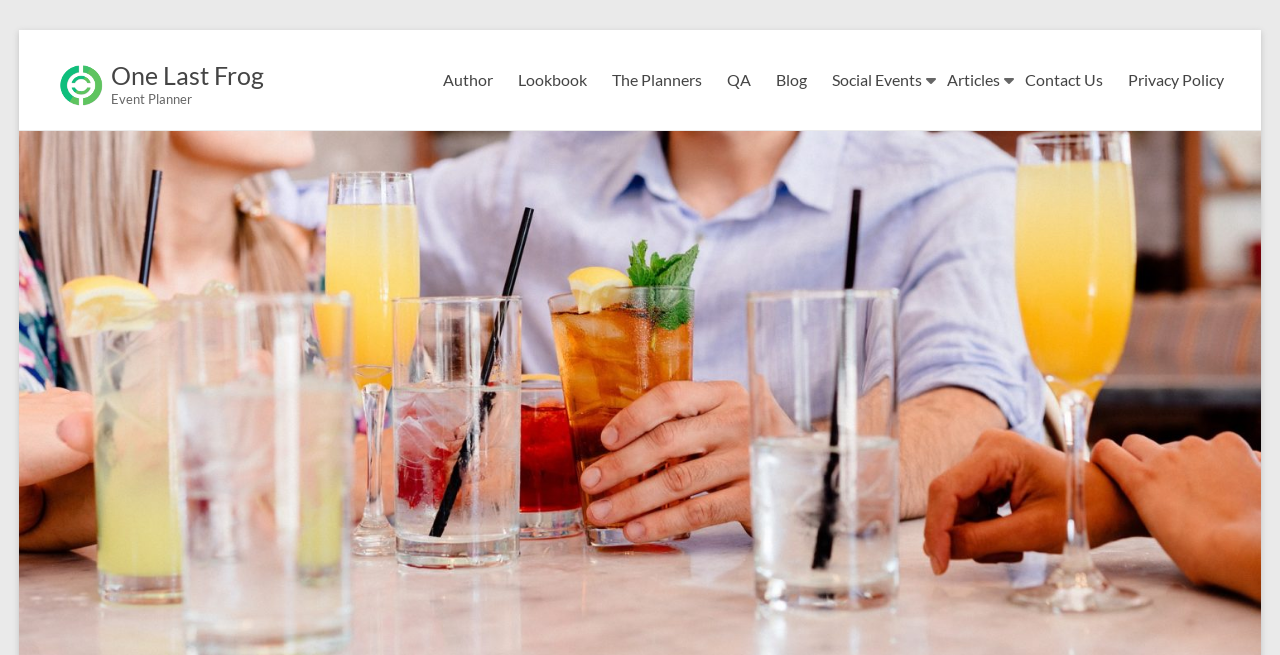Is there a link to a blog?
Based on the image, give a concise answer in the form of a single word or short phrase.

Yes